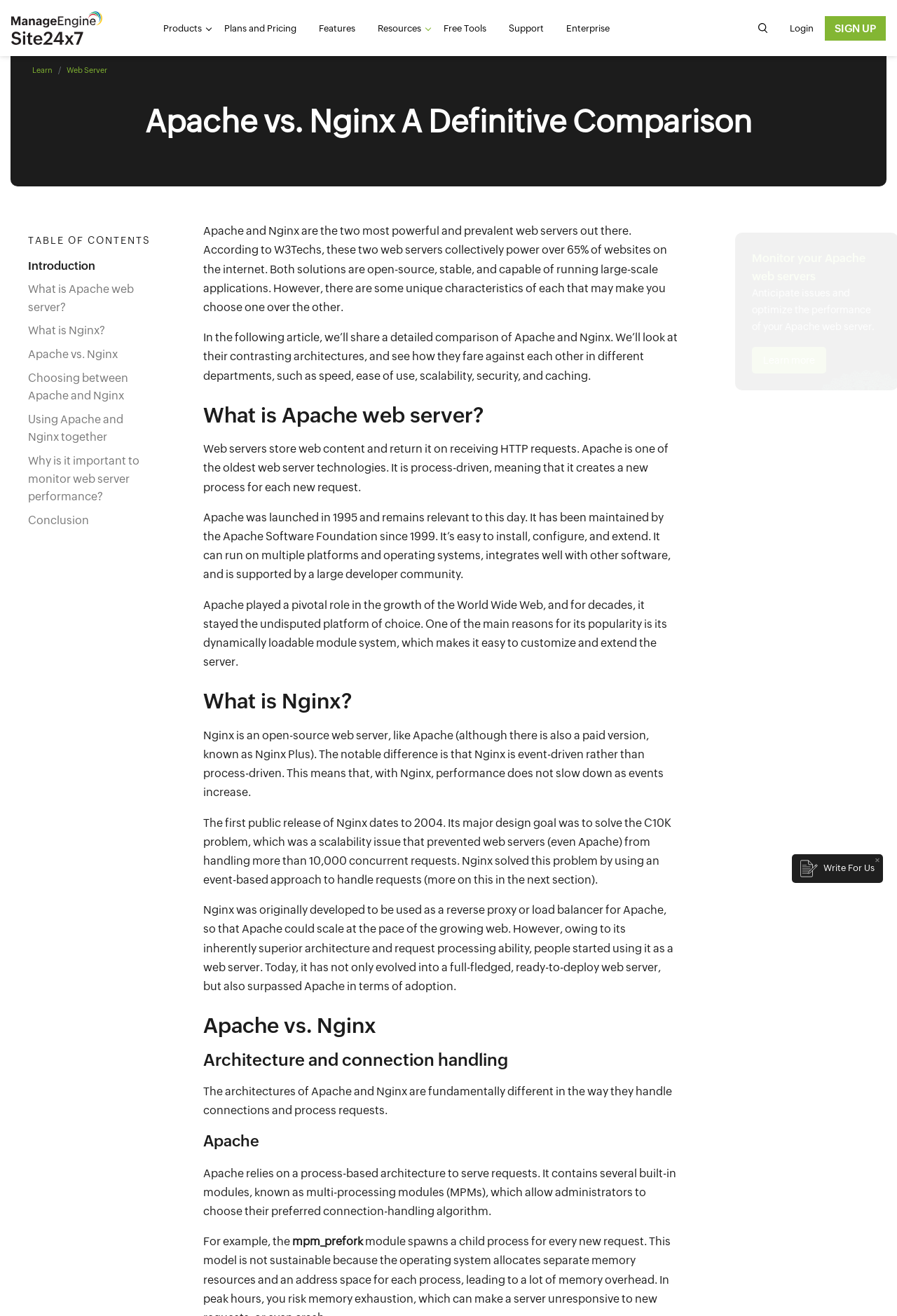Can you find the bounding box coordinates for the element that needs to be clicked to execute this instruction: "Click on the 'SIGN UP' button"? The coordinates should be given as four float numbers between 0 and 1, i.e., [left, top, right, bottom].

[0.92, 0.012, 0.988, 0.031]